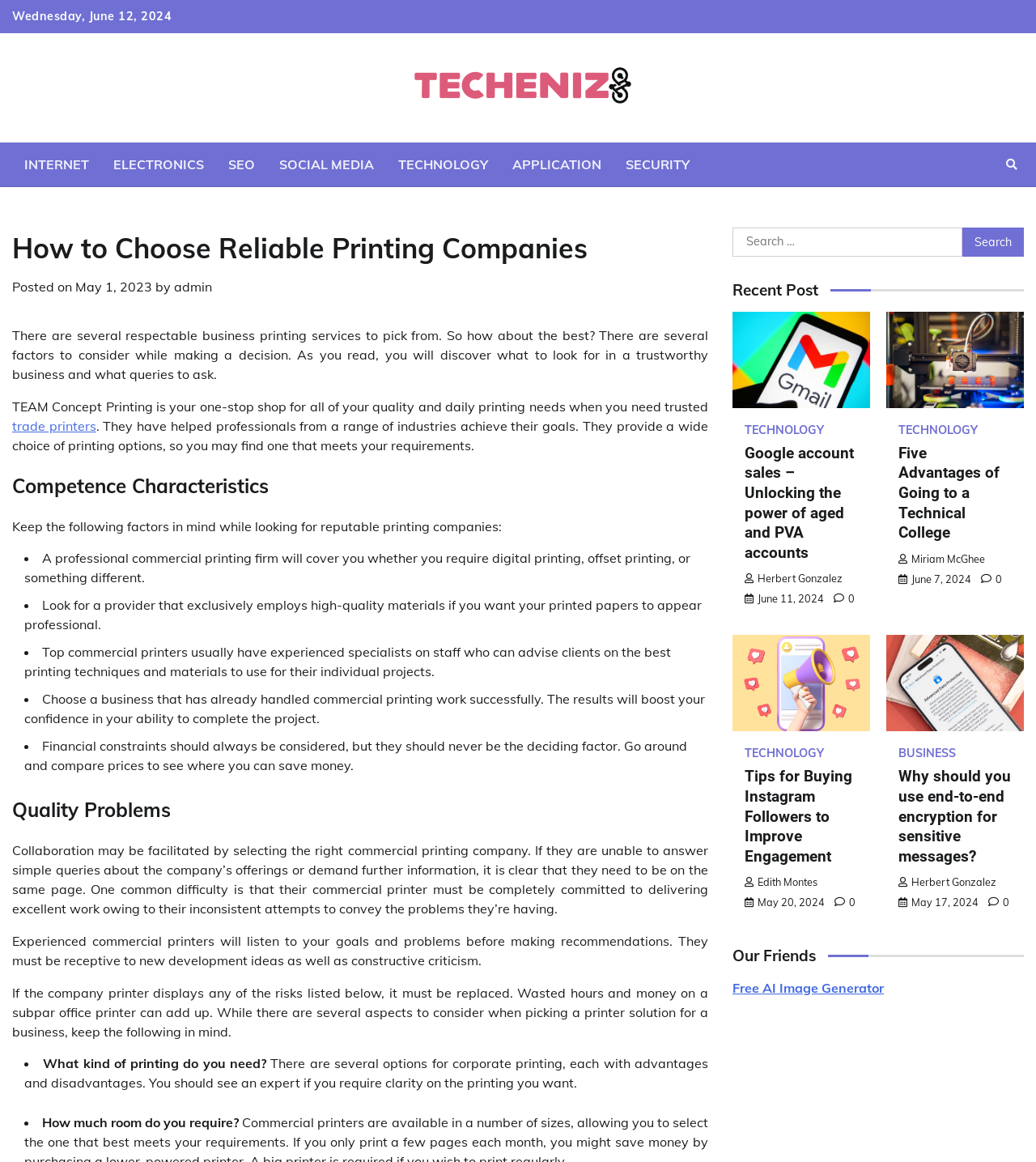Please use the details from the image to answer the following question comprehensively:
What are the factors to consider when looking for reputable printing companies?

The webpage lists several factors to consider when looking for reputable printing companies, including competence characteristics, quality problems, and the ability to deliver excellent work.